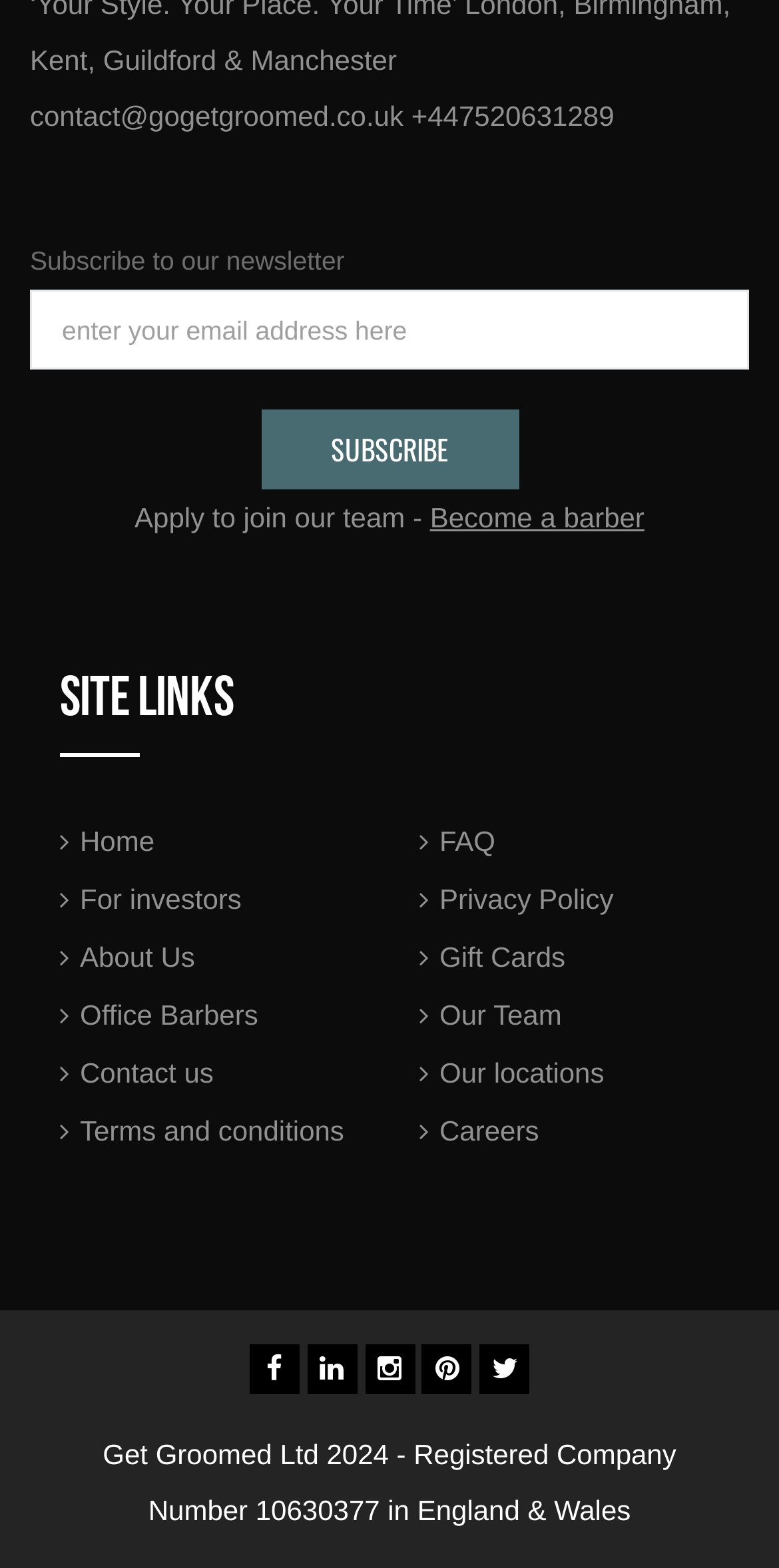Given the webpage screenshot, identify the bounding box of the UI element that matches this description: "title="Twitter"".

[0.616, 0.857, 0.68, 0.889]